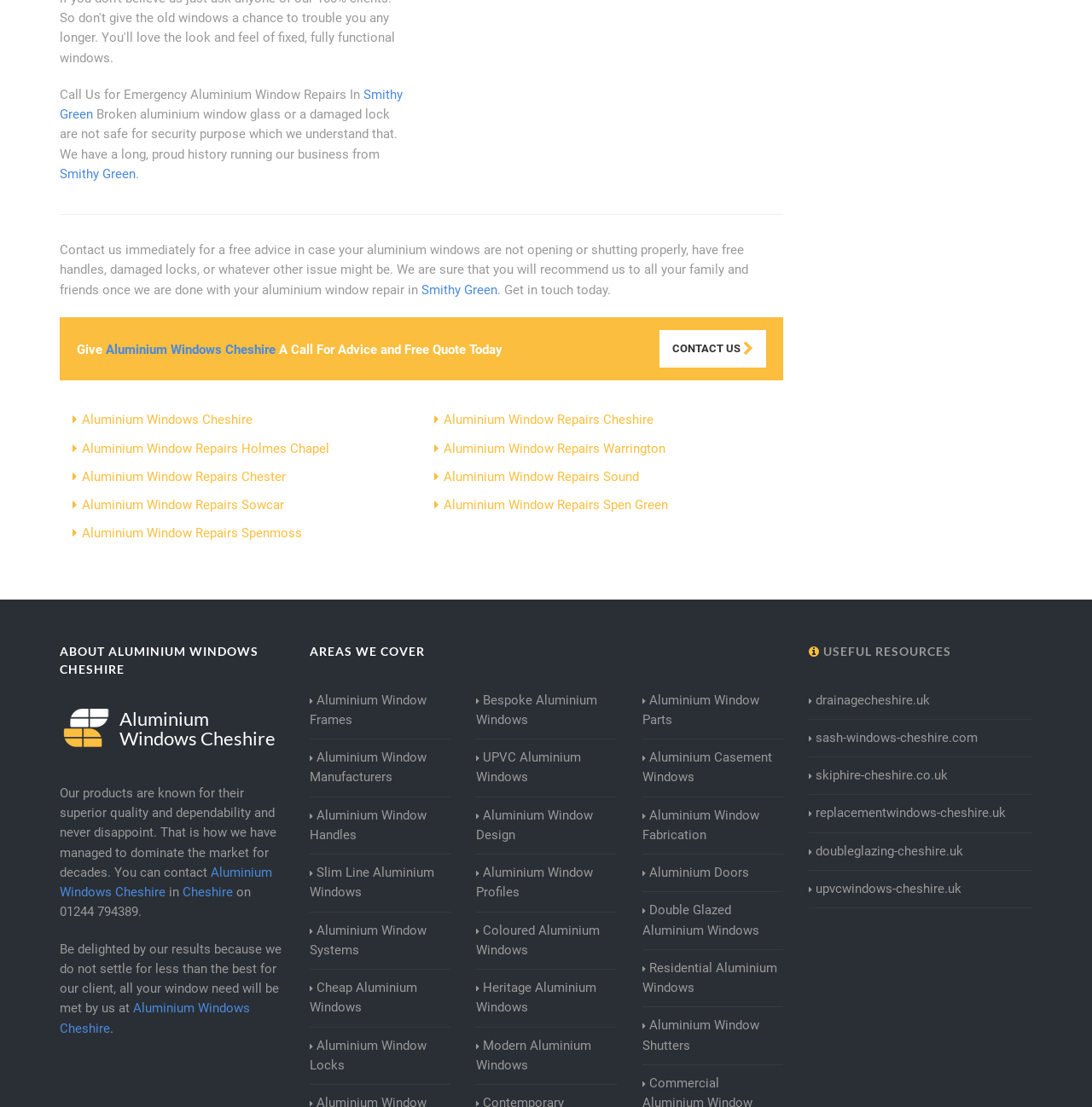Please provide a one-word or short phrase answer to the question:
What is the purpose of the company?

Aluminium window repairs